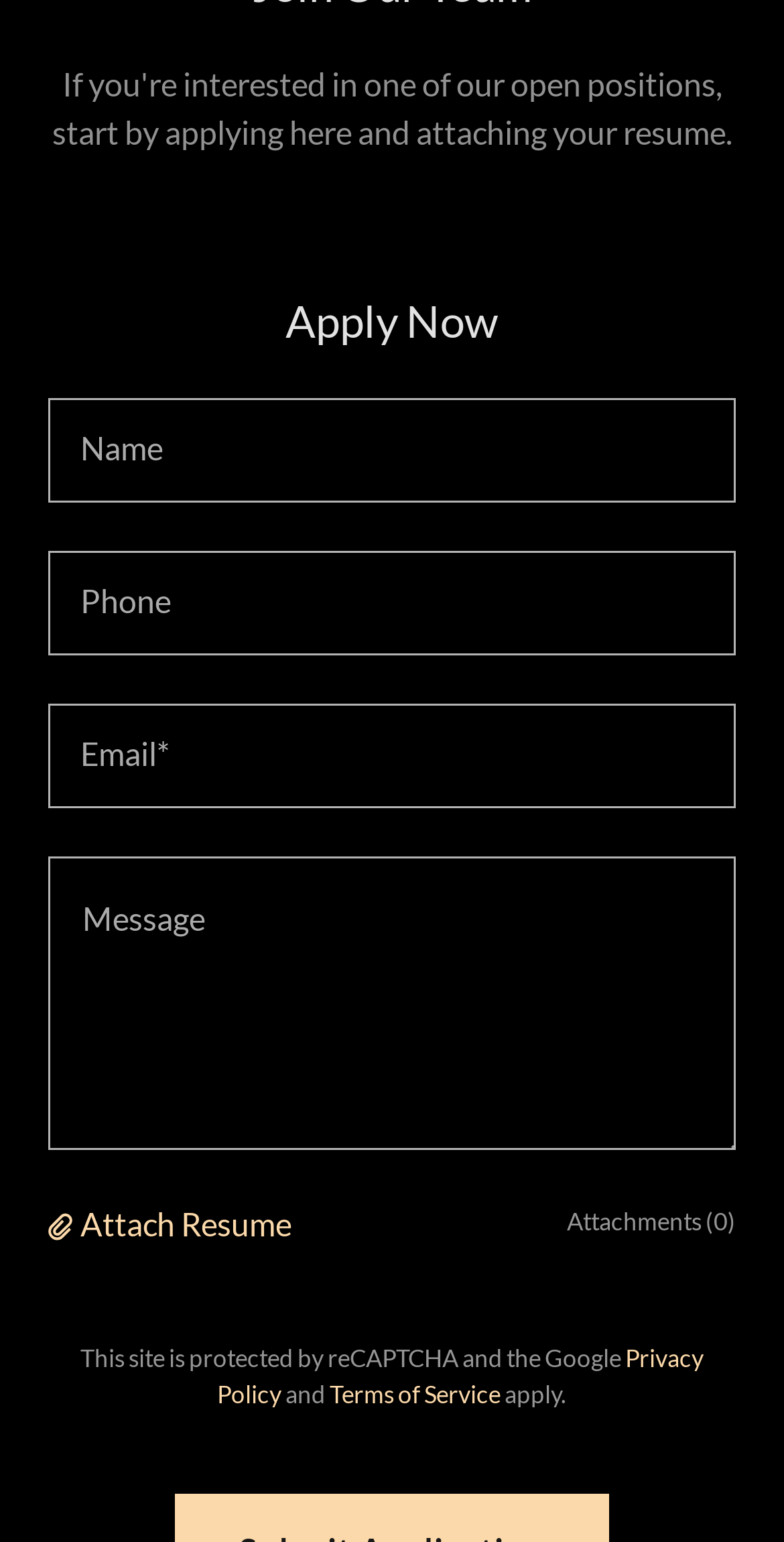Please locate the bounding box coordinates for the element that should be clicked to achieve the following instruction: "Click the Apply Now button". Ensure the coordinates are given as four float numbers between 0 and 1, i.e., [left, top, right, bottom].

[0.062, 0.191, 0.938, 0.227]